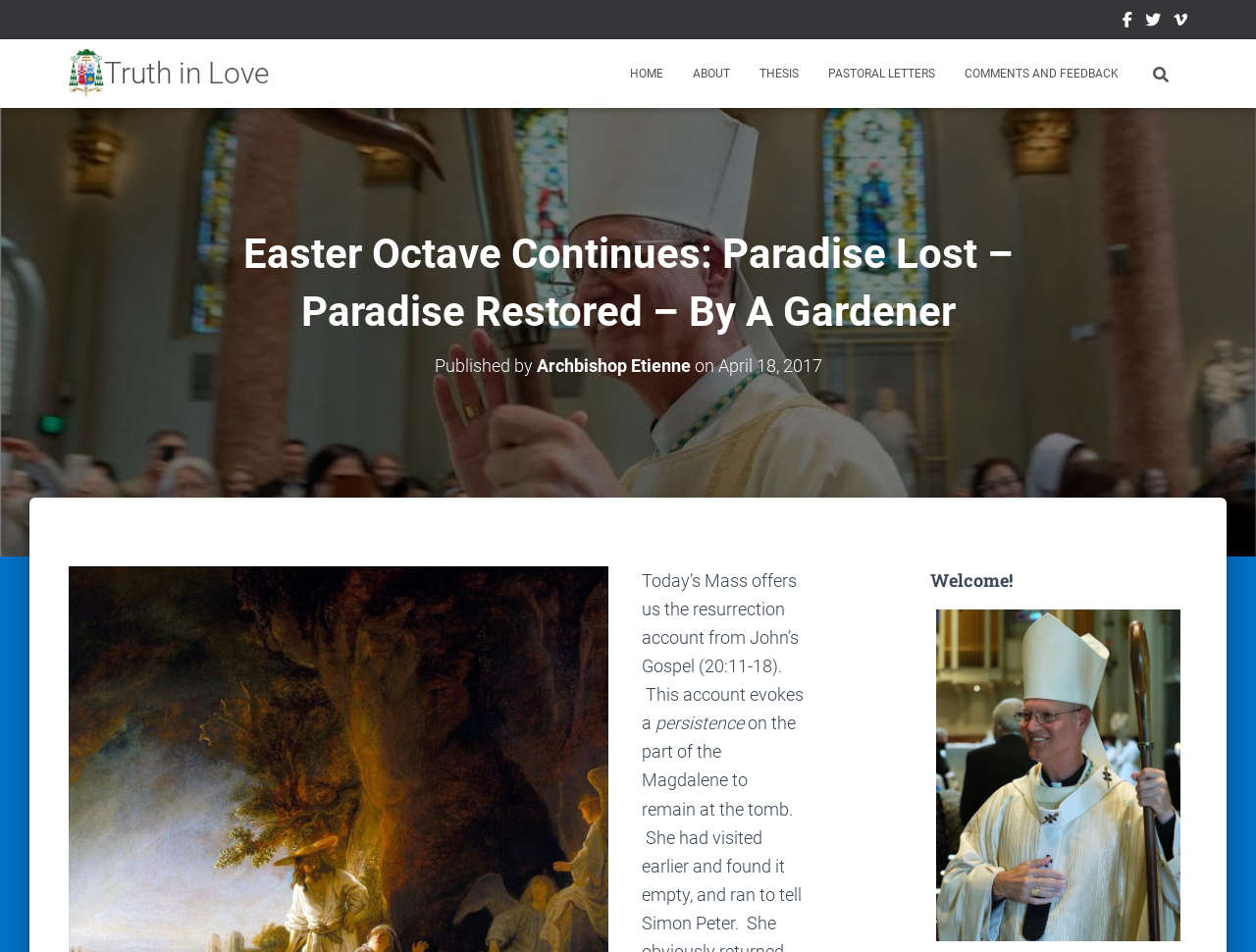Provide a thorough summary of the webpage.

This webpage appears to be a blog post or article from a religious website, specifically from the "Truth in Love" section. At the top, there are social media links to Facebook, Twitter, and Vimeo, aligned horizontally. Below these links, there is a section with the Archbishop's coat of arms, accompanied by a link to the "HOME" page and other navigation links such as "ABOUT", "THESIS", "PASTORAL LETTERS", and "COMMENTS AND FEEDBACK". 

On the right side of the navigation links, there is a search bar with a placeholder text "Search for:". Below the search bar, there is an image with a link. The main content of the webpage starts with a heading that reads "Easter Octave Continues: Paradise Lost – Paradise Restored – By A Gardener", followed by a subheading that indicates the post was published by Archbishop Etienne on April 18, 2017. 

The article begins with a passage that discusses the resurrection account from John's Gospel, mentioning the persistence of the Magdalene to remain at the tomb. The text is divided into two paragraphs, with the second paragraph starting with the word "persistence". 

On the right side of the article, there is a section with a heading "Welcome!" and a large image below it, which appears to be a photo from the Archbishop's Welcome Mass in Seattle.